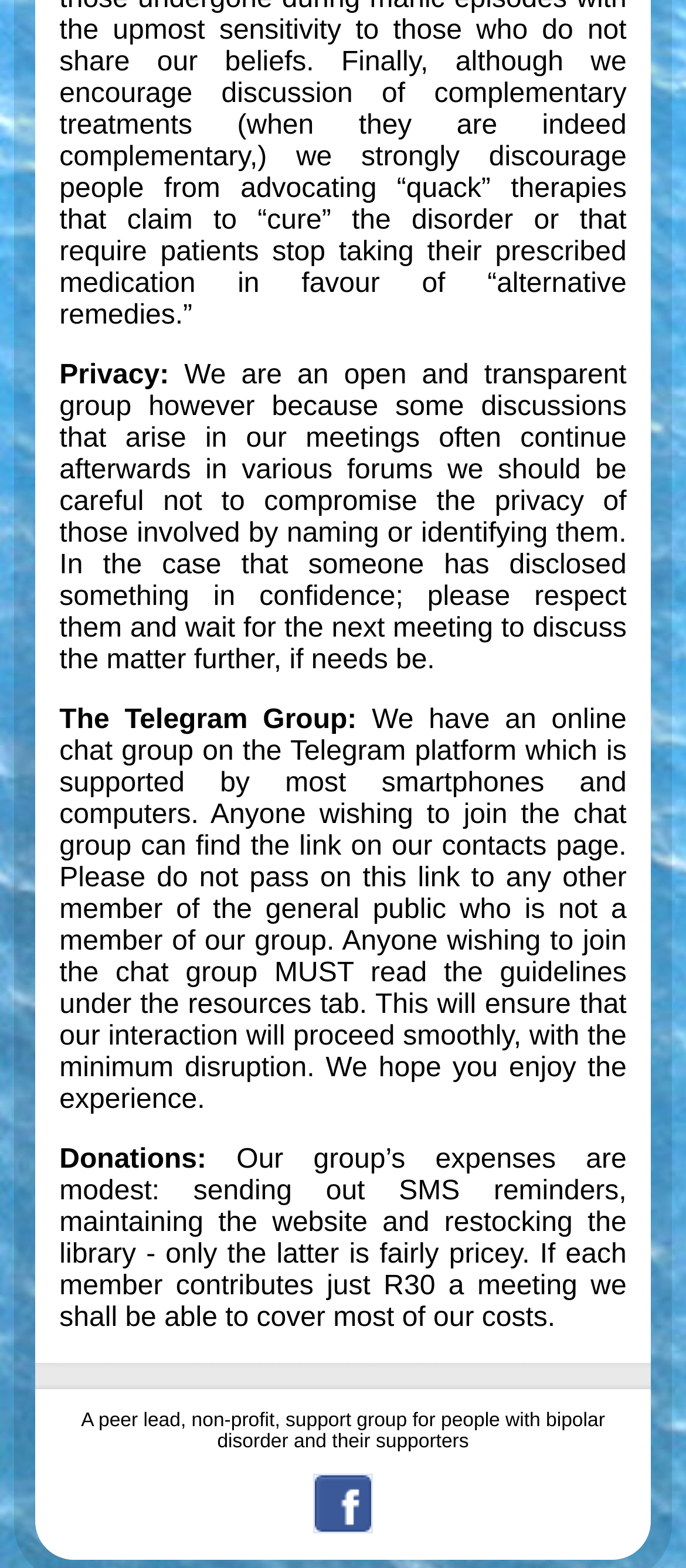What is the group's stance on privacy?
Refer to the image and offer an in-depth and detailed answer to the question.

The group emphasizes the importance of respecting the privacy of its members, especially when discussing confidential matters. They ask members to refrain from naming or identifying others who have shared sensitive information.